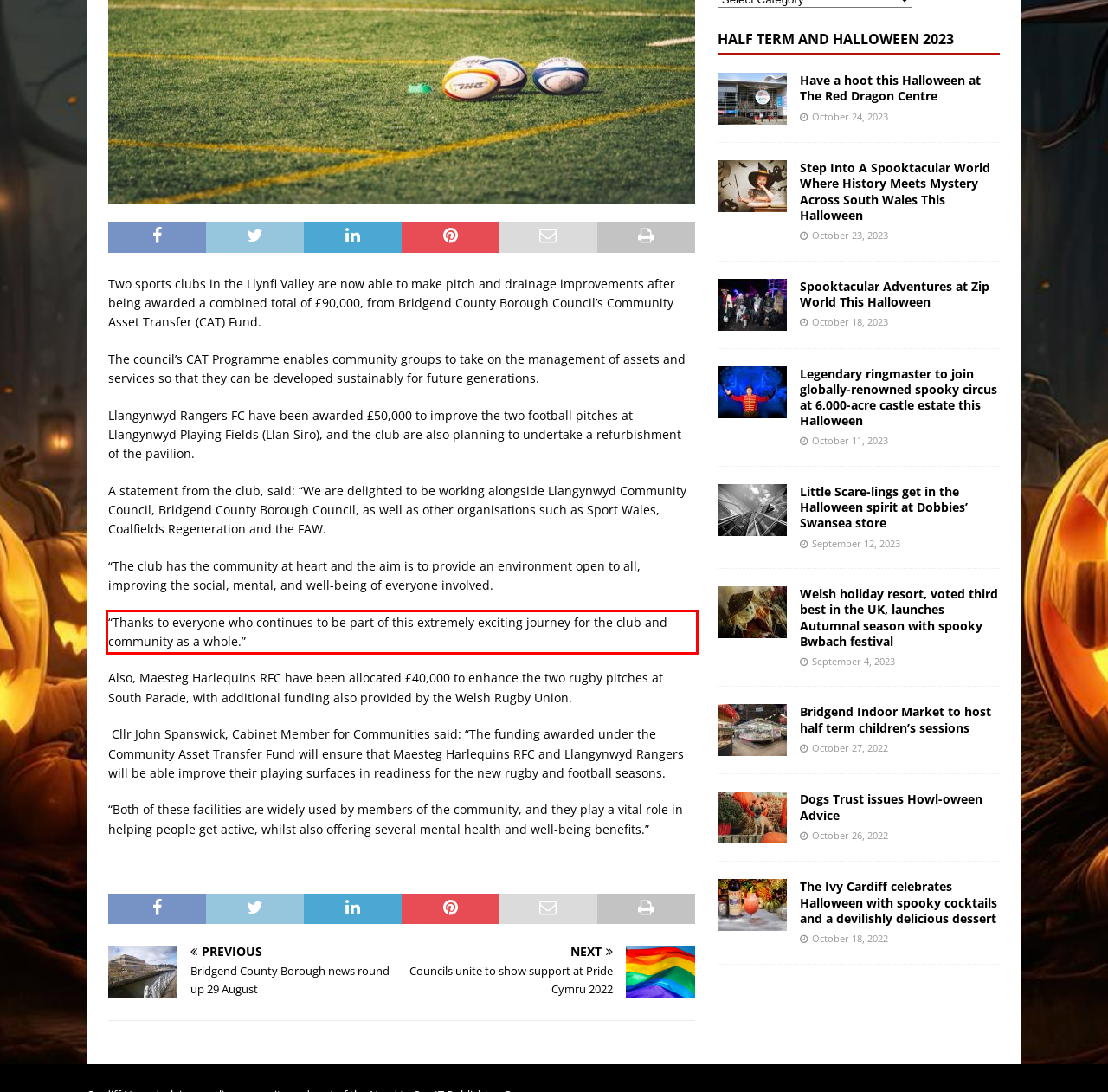You are given a screenshot showing a webpage with a red bounding box. Perform OCR to capture the text within the red bounding box.

“Thanks to everyone who continues to be part of this extremely exciting journey for the club and community as a whole.”